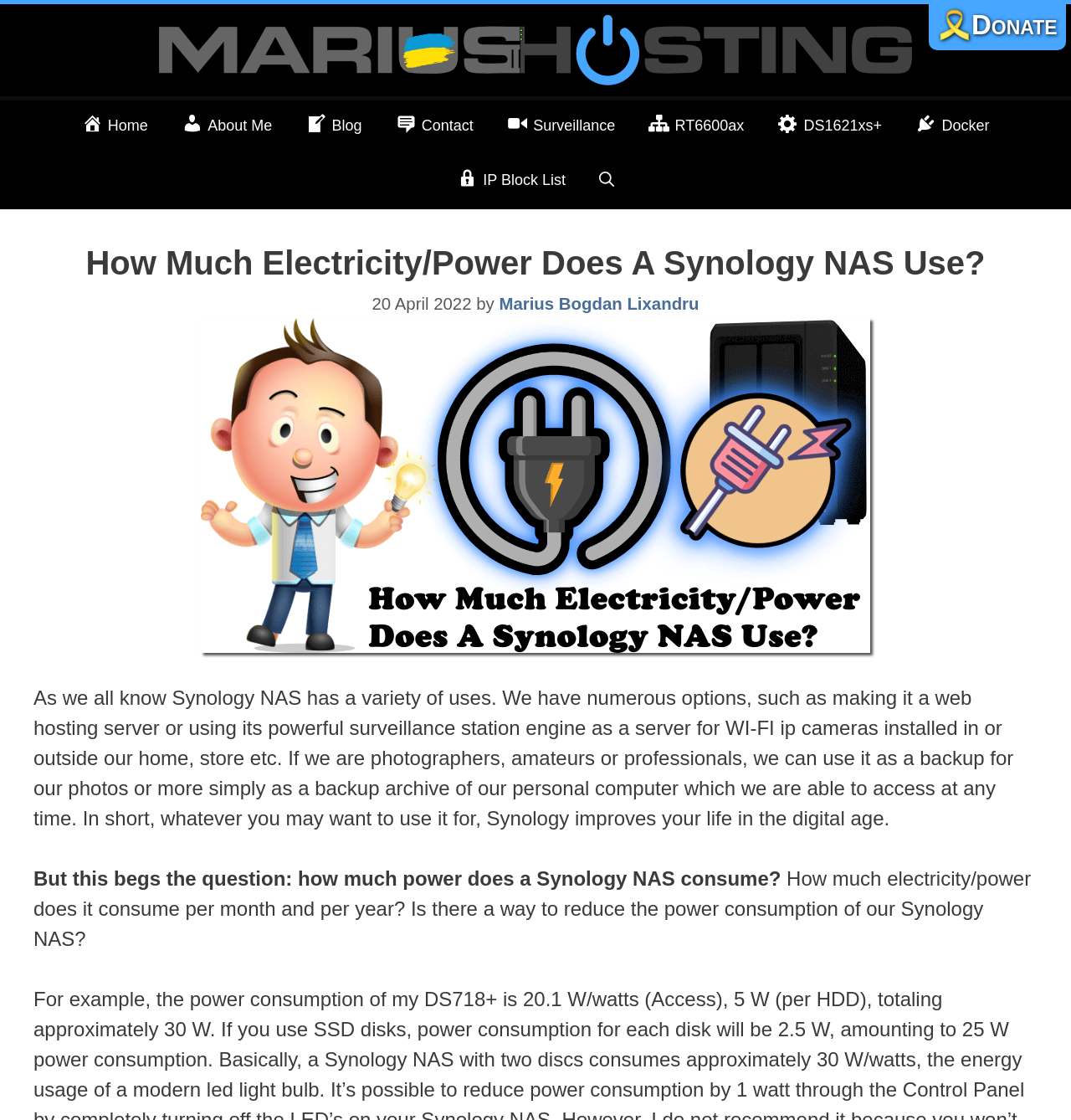What is the date of the article?
Based on the screenshot, provide a one-word or short-phrase response.

20 April 2022